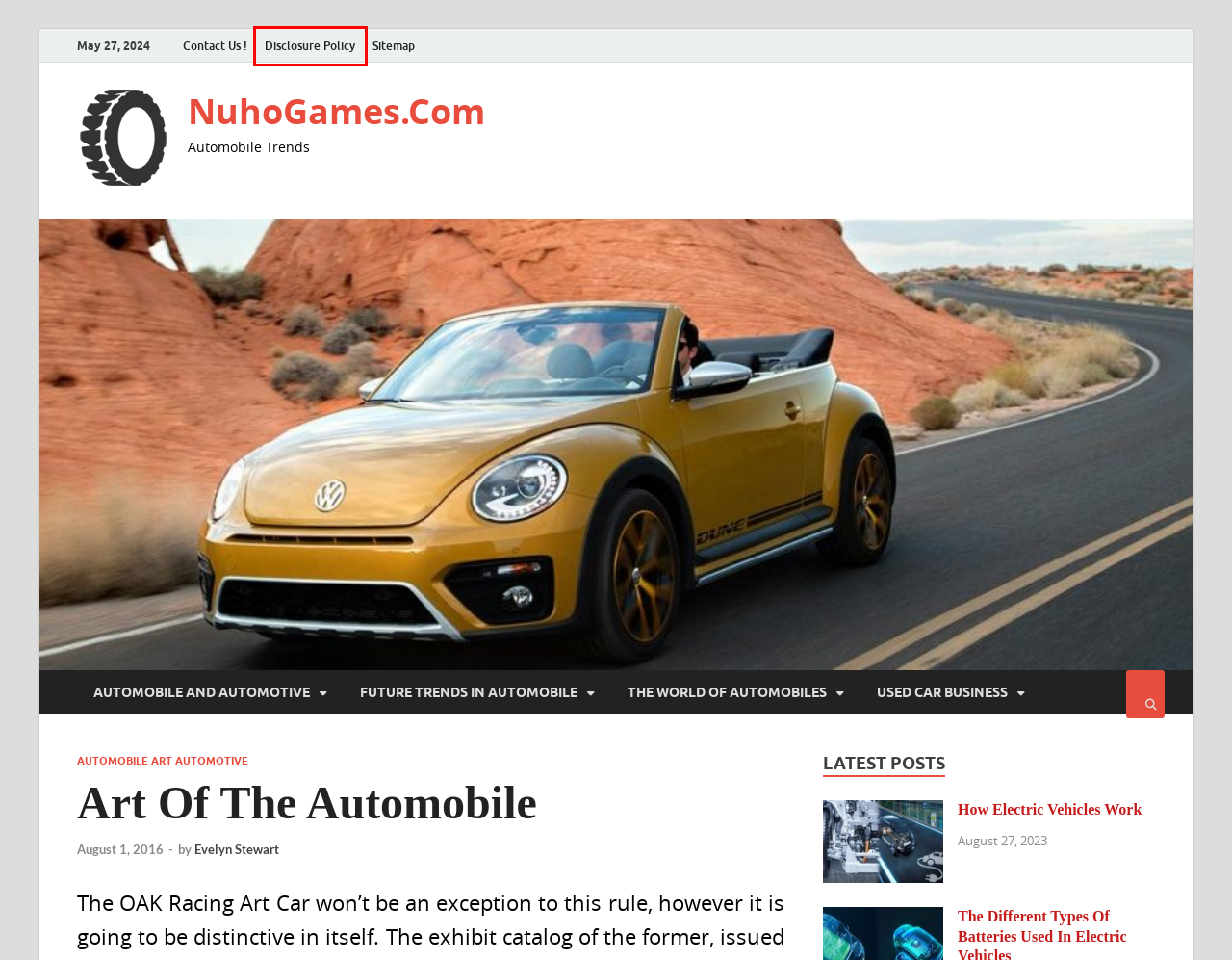Examine the screenshot of a webpage featuring a red bounding box and identify the best matching webpage description for the new page that results from clicking the element within the box. Here are the options:
A. THE WORLD OF AUTOMOBILES | NuhoGames.Com
B. Evelyn Stewart | NuhoGames.Com
C. USED CAR BUSINESS | NuhoGames.Com
D. FUTURE TRENDS IN AUTOMOBILE | NuhoGames.Com
E. Disclosure Policy | NuhoGames.Com
F. AUTOMOBILE AND AUTOMOTIVE | NuhoGames.Com
G. nuhogames.com
H. The Different Types Of Batteries Used In Electric Vehicles | NuhoGames.Com

E